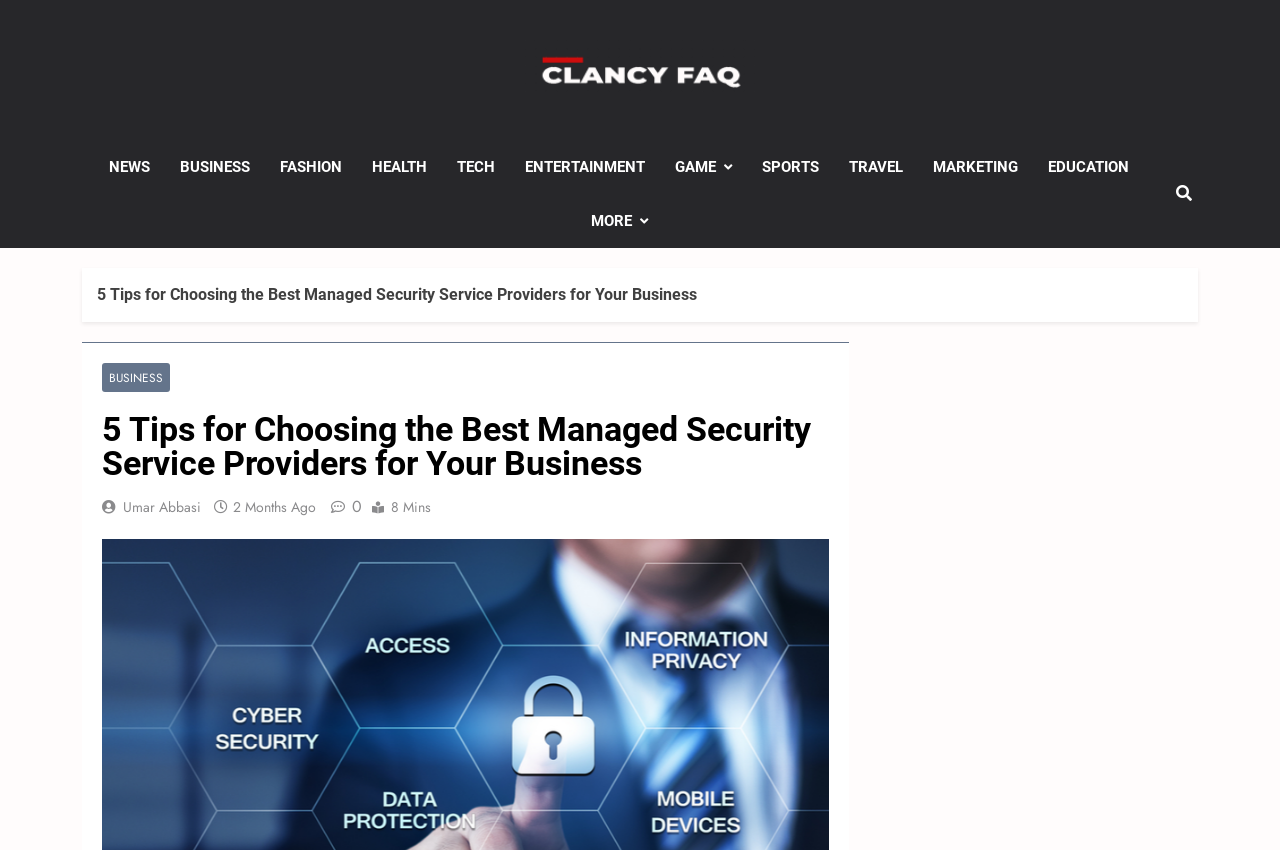Highlight the bounding box coordinates of the element that should be clicked to carry out the following instruction: "go to Clancy FAQ homepage". The coordinates must be given as four float numbers ranging from 0 to 1, i.e., [left, top, right, bottom].

[0.41, 0.047, 0.59, 0.117]